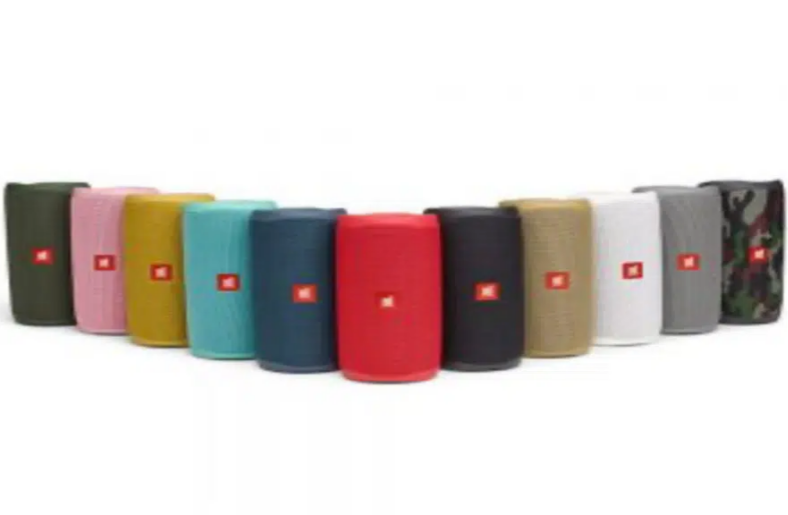What is the theme of the article?
Based on the screenshot, provide your answer in one word or phrase.

Compare Bluetooth Speakers